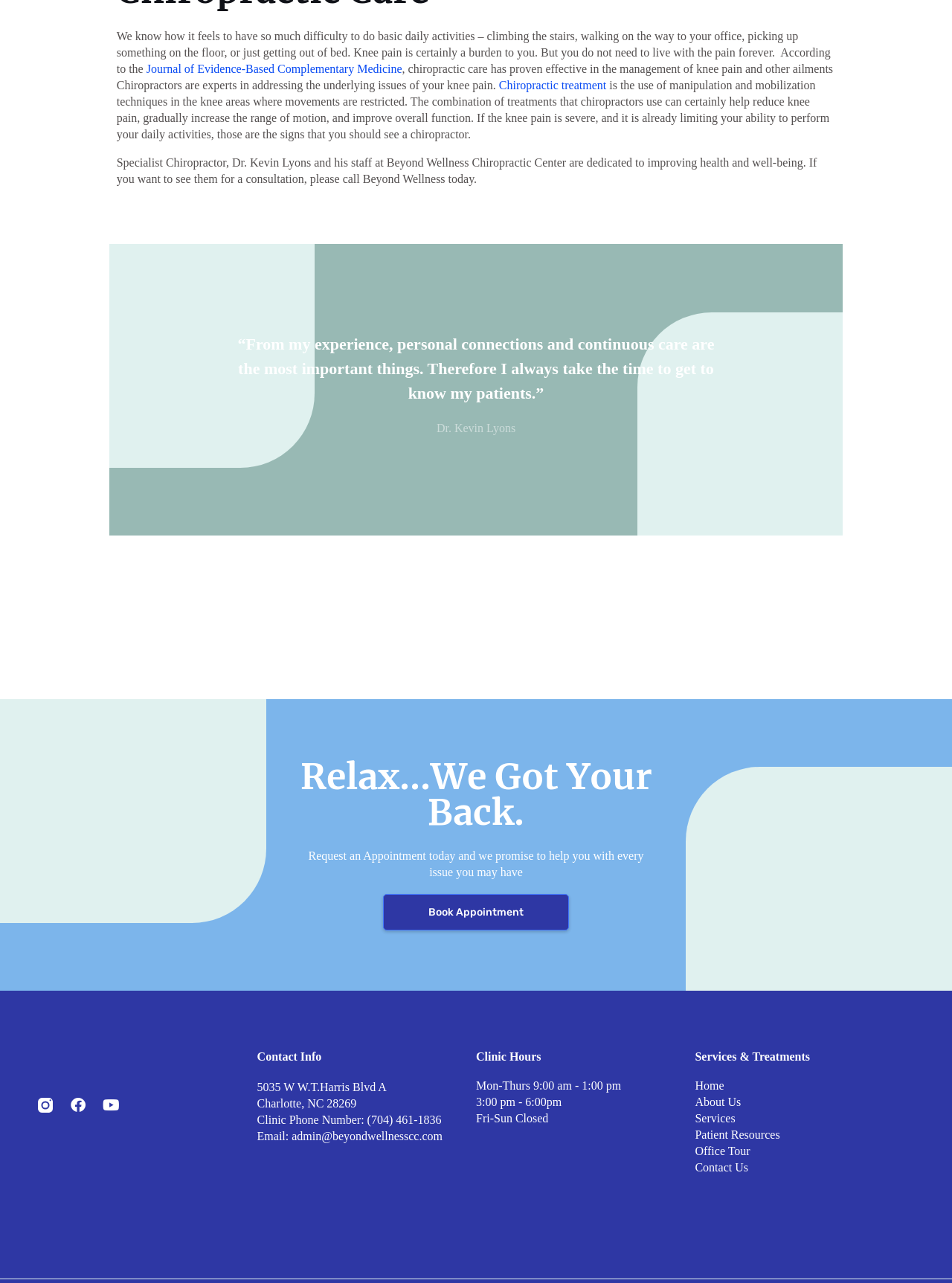Please determine the bounding box coordinates for the UI element described as: "Services".

[0.73, 0.865, 0.96, 0.878]